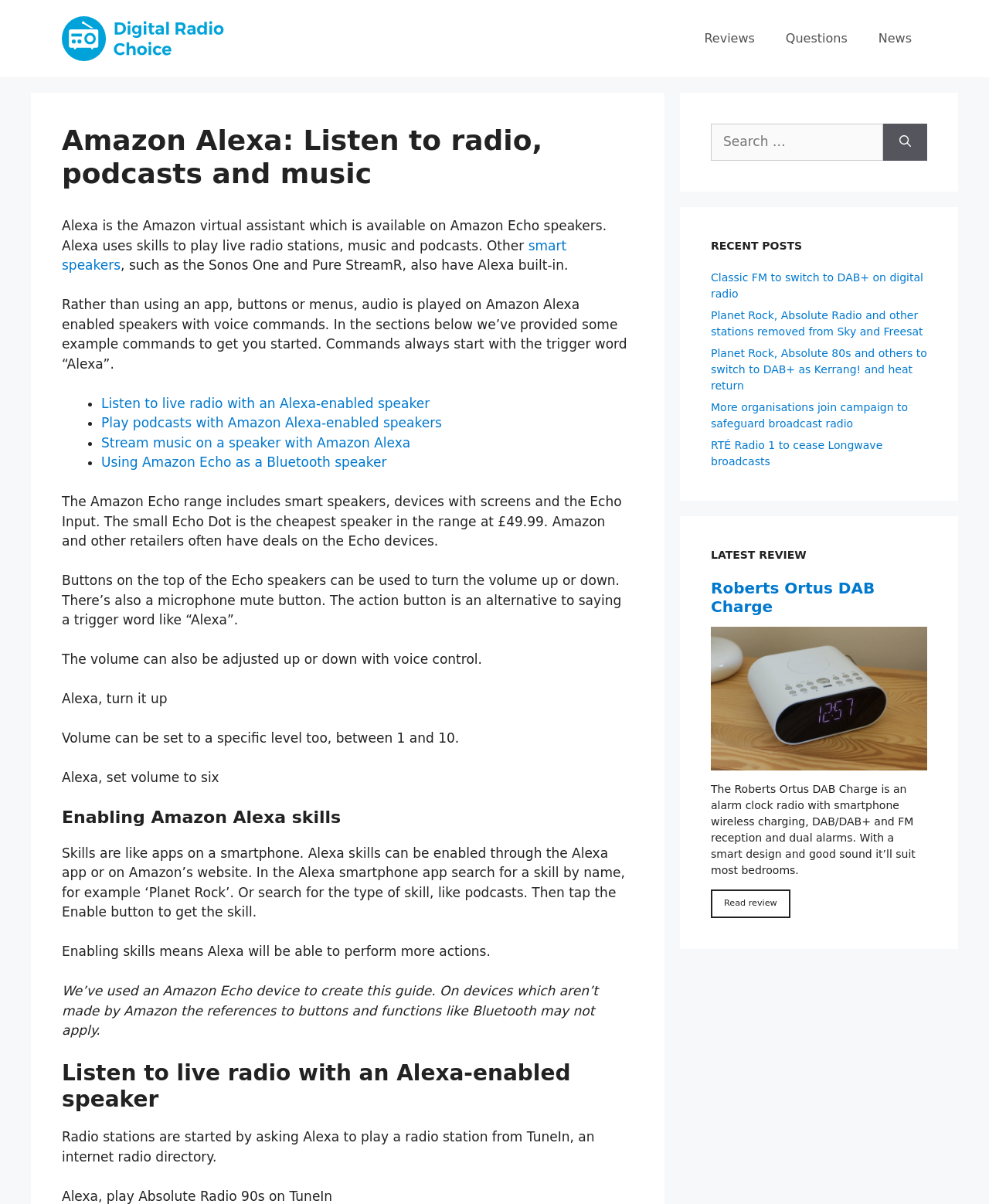How do you adjust the volume on an Echo speaker?
From the image, respond using a single word or phrase.

With voice control or buttons